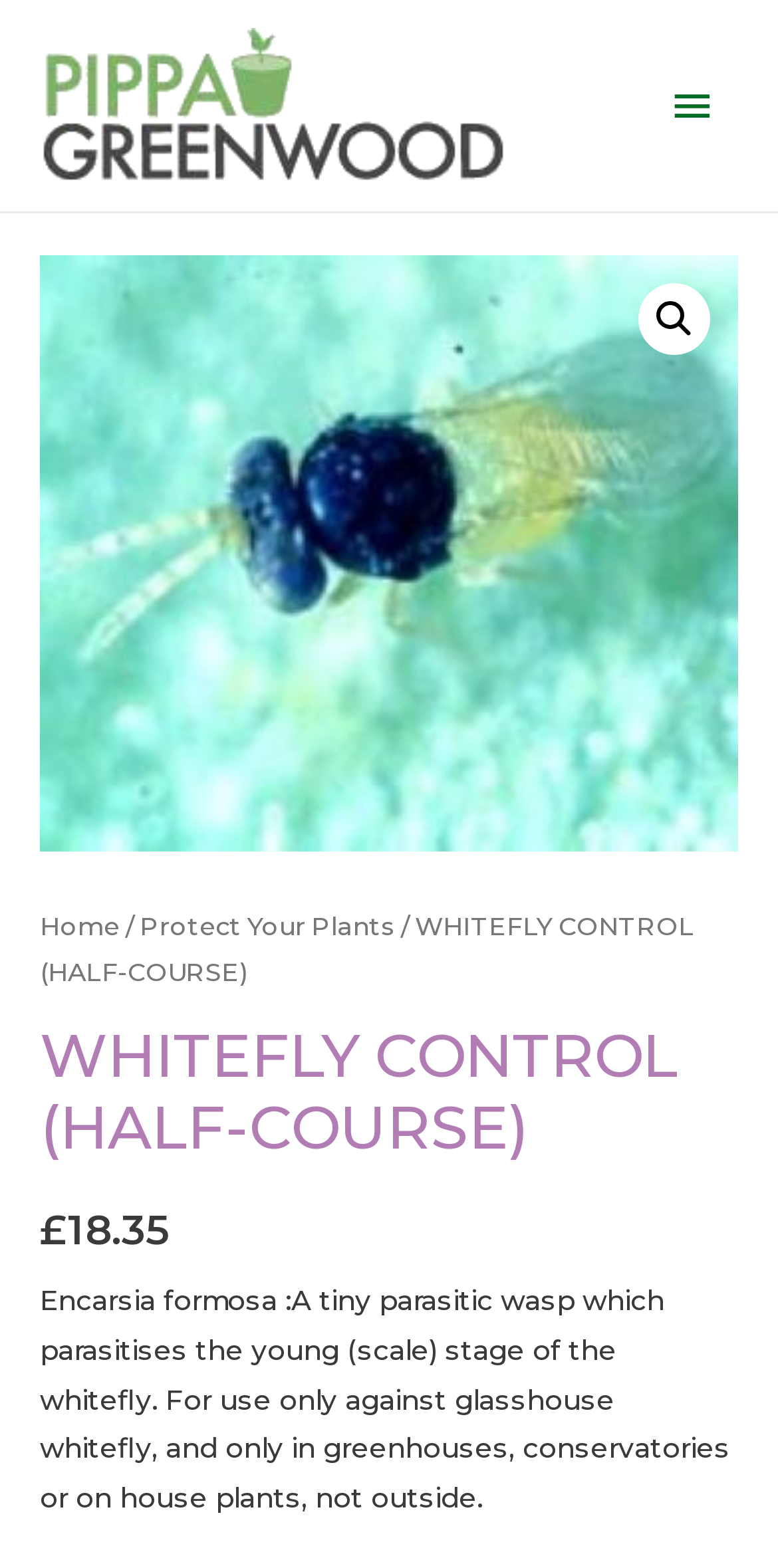Please examine the image and answer the question with a detailed explanation:
Who is the author of the webpage?

The webpage contains a link 'Pippa Greenwood' which indicates the author of the webpage.